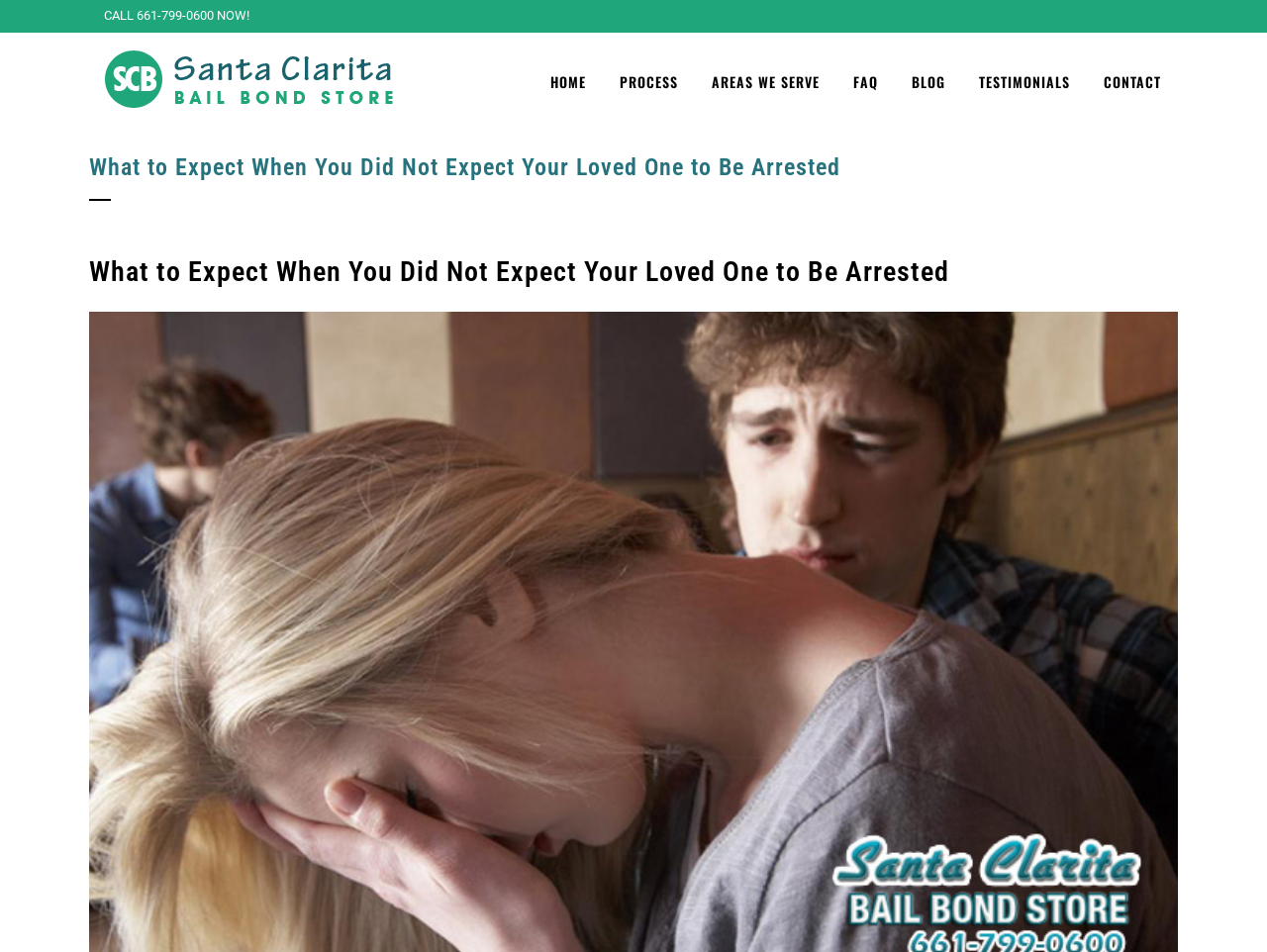What is the phone number to call for bail bond services?
Please provide a comprehensive answer based on the information in the image.

I found the phone number by looking at the StaticText element with the text 'CALL 661-799-0600 NOW!' which is located at the top of the webpage.